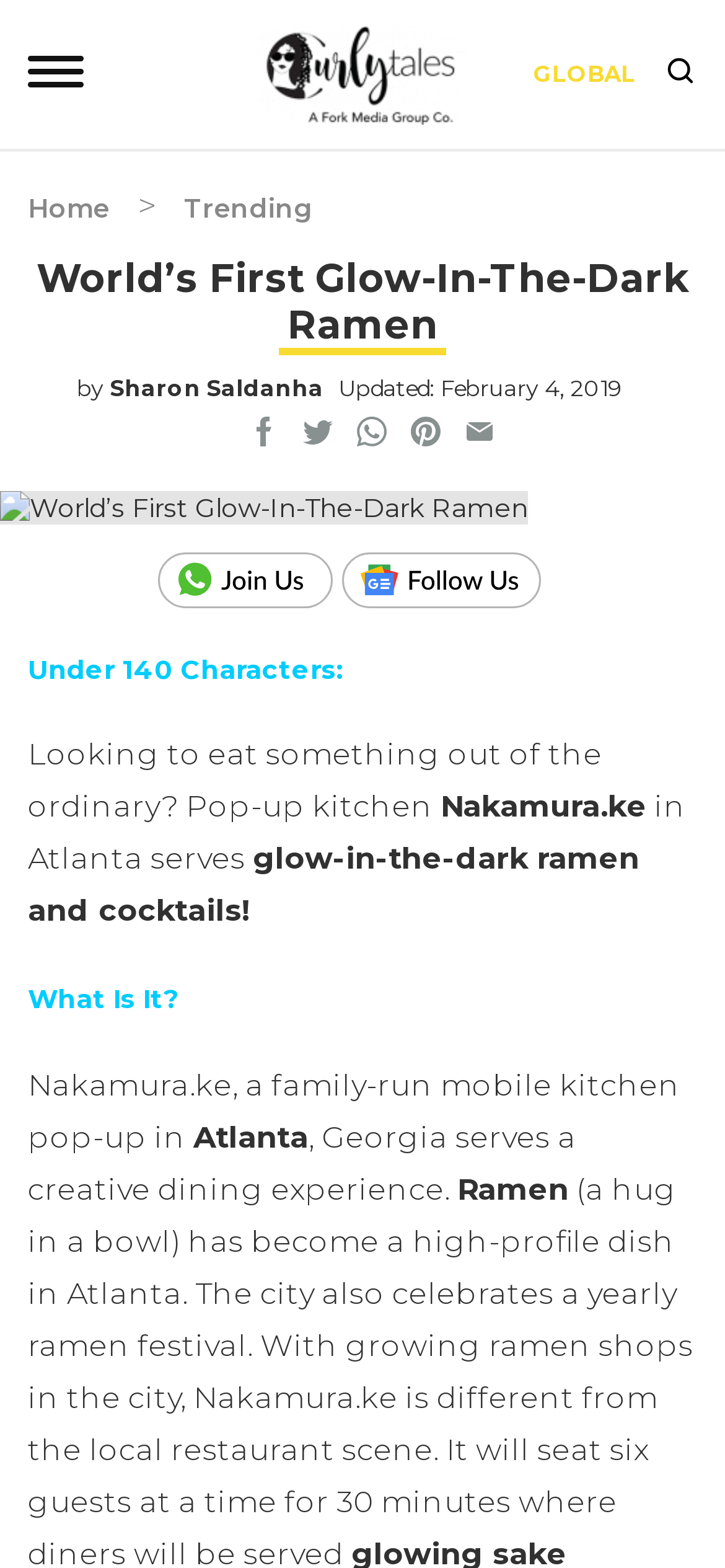Determine the bounding box for the UI element that matches this description: "Trending".

[0.254, 0.122, 0.431, 0.144]